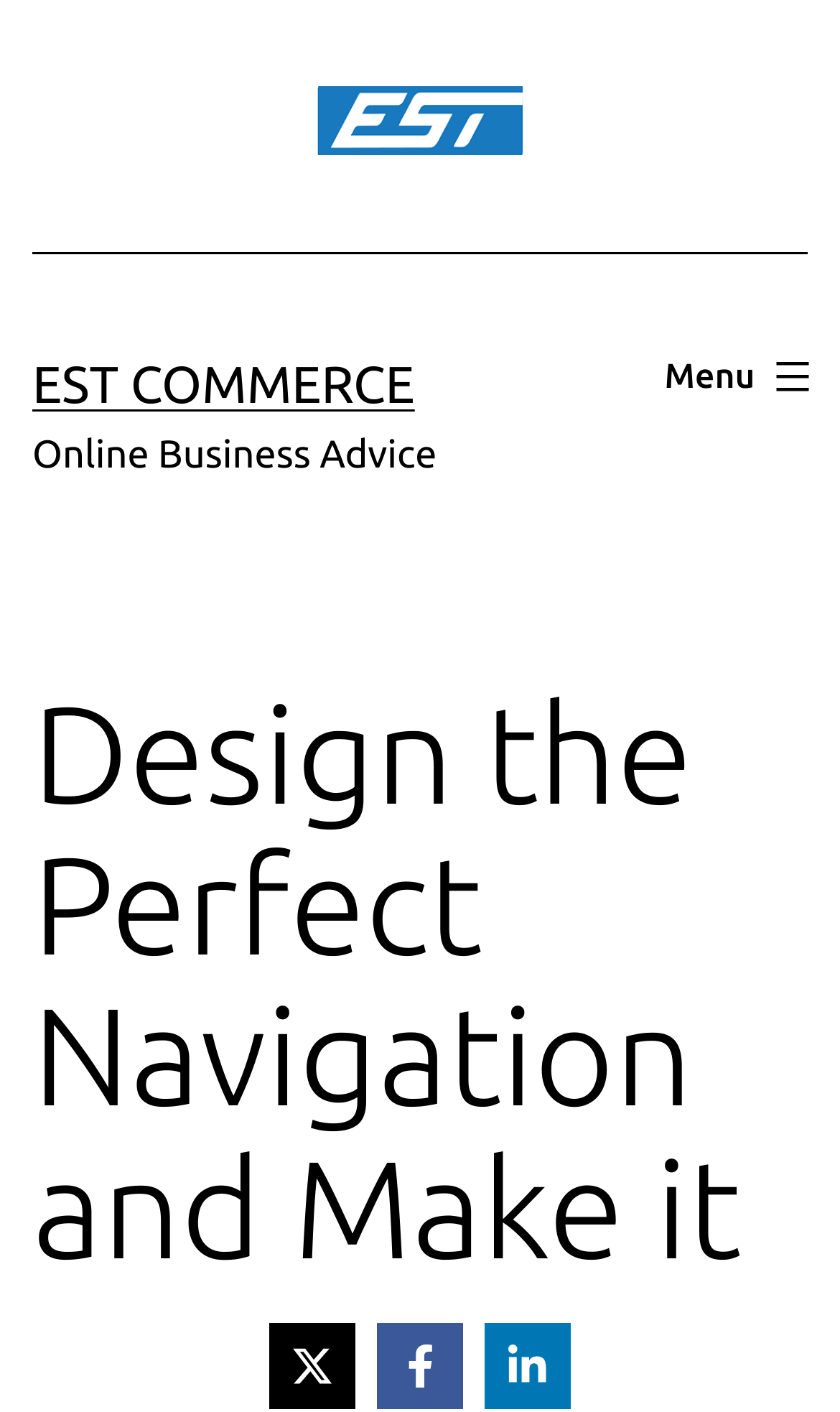Using the description "EST Commerce", locate and provide the bounding box of the UI element.

[0.038, 0.252, 0.494, 0.293]